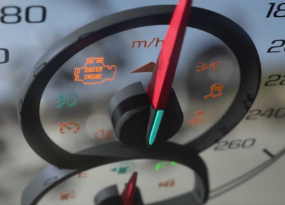Provide a one-word or short-phrase answer to the question:
What warning icon is illuminated on the display?

Check Engine light